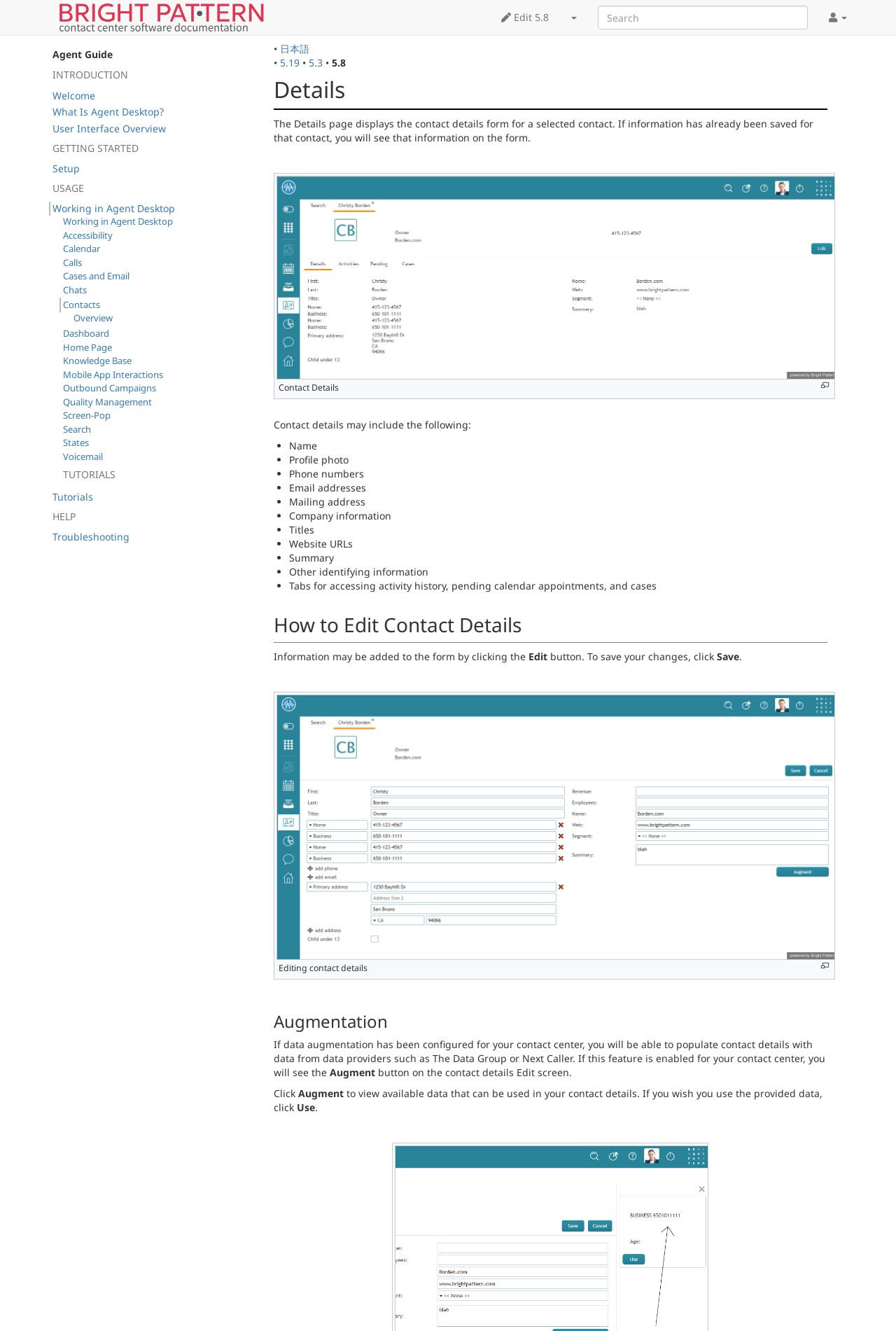Find the bounding box coordinates of the clickable area that will achieve the following instruction: "View contact details".

[0.305, 0.058, 0.923, 0.083]